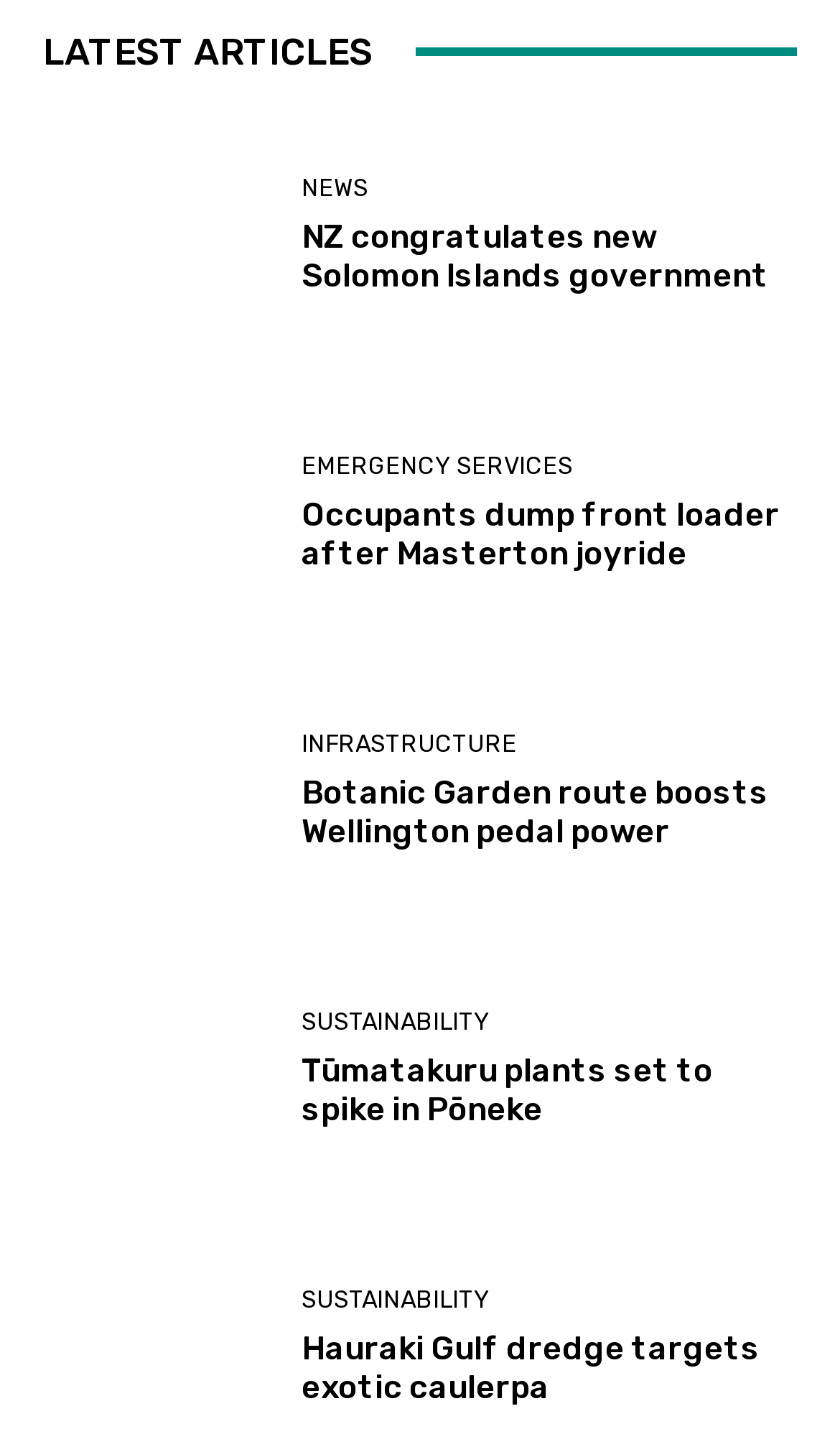Based on the image, give a detailed response to the question: How many links are there under the 'SUSTAINABILITY' category?

I counted the number of links under the 'SUSTAINABILITY' category, which are 'Tūmatakuru plants set to spike in Pōneke' and another 'SUSTAINABILITY' link. There are 2 links in total.